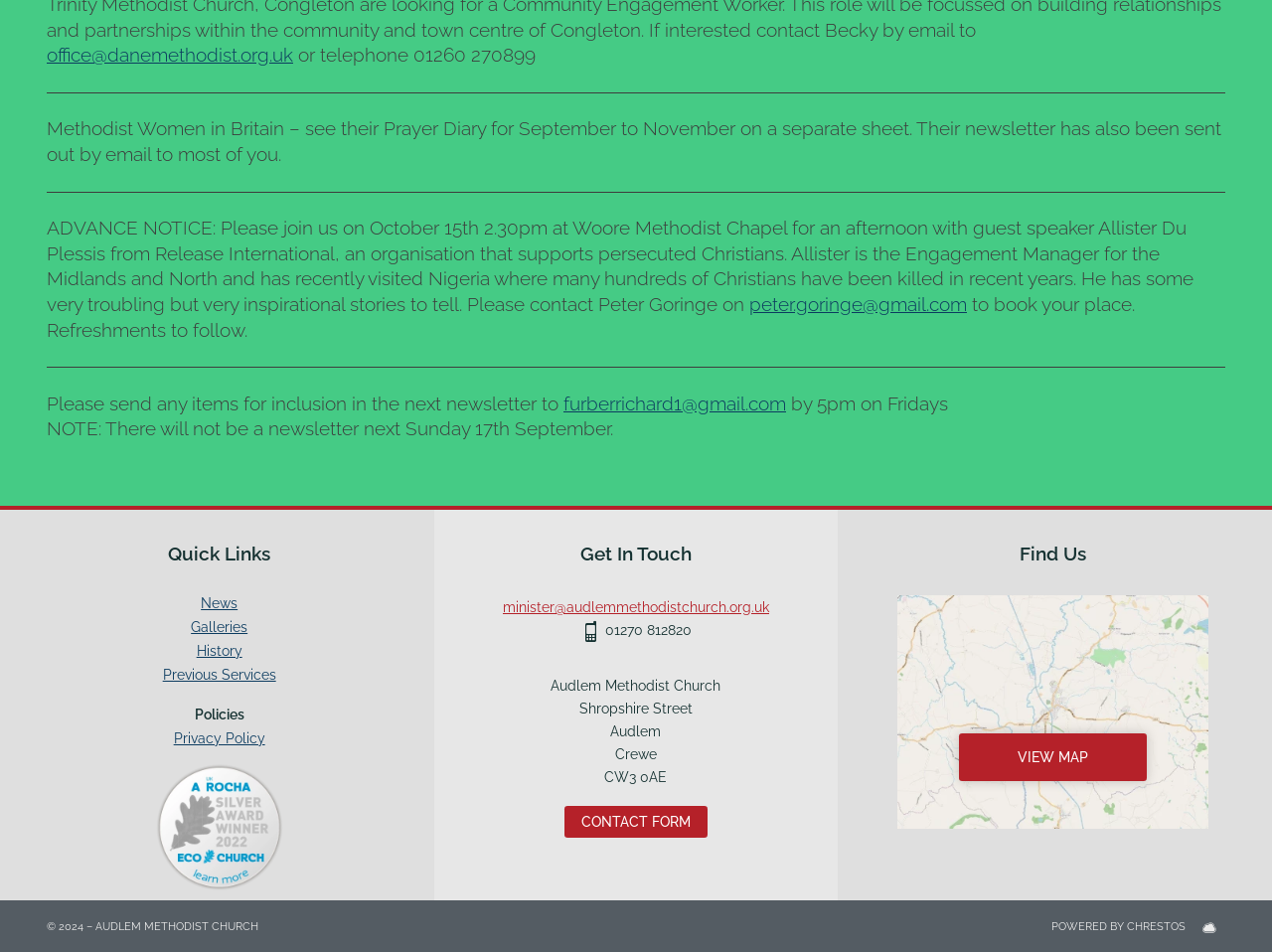Give a short answer to this question using one word or a phrase:
What is the phone number to contact the church?

01270 812820